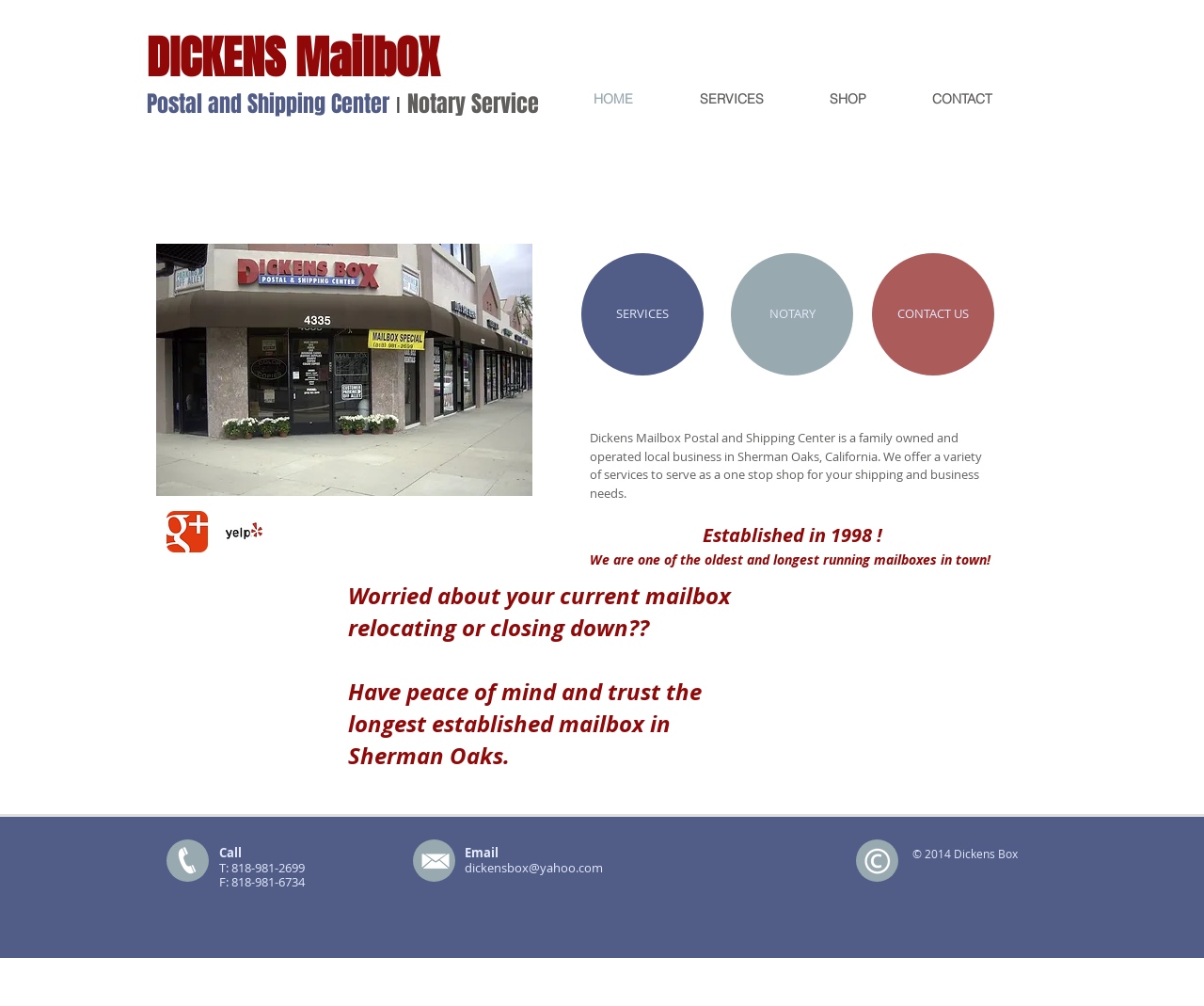Provide a comprehensive caption for the webpage.

The webpage is about Dickens Box Postal and Shipping Center, a family-owned and operated local business in Sherman Oaks, California. At the top, there is a heading "DICKENS MailbOX" with a link to the same text, followed by another heading "Postal and Shipping Center I Notary Service" with three separate links to "Postal and Shipping Center", "I", and "Notary Service". 

To the right of these headings, there is a navigation menu with four links: "HOME", "SERVICES", "SHOP", and "CONTACT". 

Below the navigation menu, there is a main section with a generic element "Dickens Box Sherman Oaks" containing an image of "Dickens Box Notary Public". 

On the left side of the main section, there is a social bar with two links, "Wix Google+ page" and "Yelp! App Icon", each accompanied by an image. 

Below the social bar, there are three links: "SERVICES", "NOTARY", and "CONTACT US". 

The main content of the webpage is a paragraph of text describing the business, followed by a few short sentences and phrases, including "Established in 1998!" and "We are one of the oldest and longest running mailboxes in town!". 

There is also a section that addresses concerns about mailbox relocation or closure, and offers a solution by trusting the longest established mailbox in Sherman Oaks. 

At the bottom of the webpage, there is a footer section with copyright information "© 2014 Dickens Box", followed by contact information, including phone numbers, fax number, and email address.